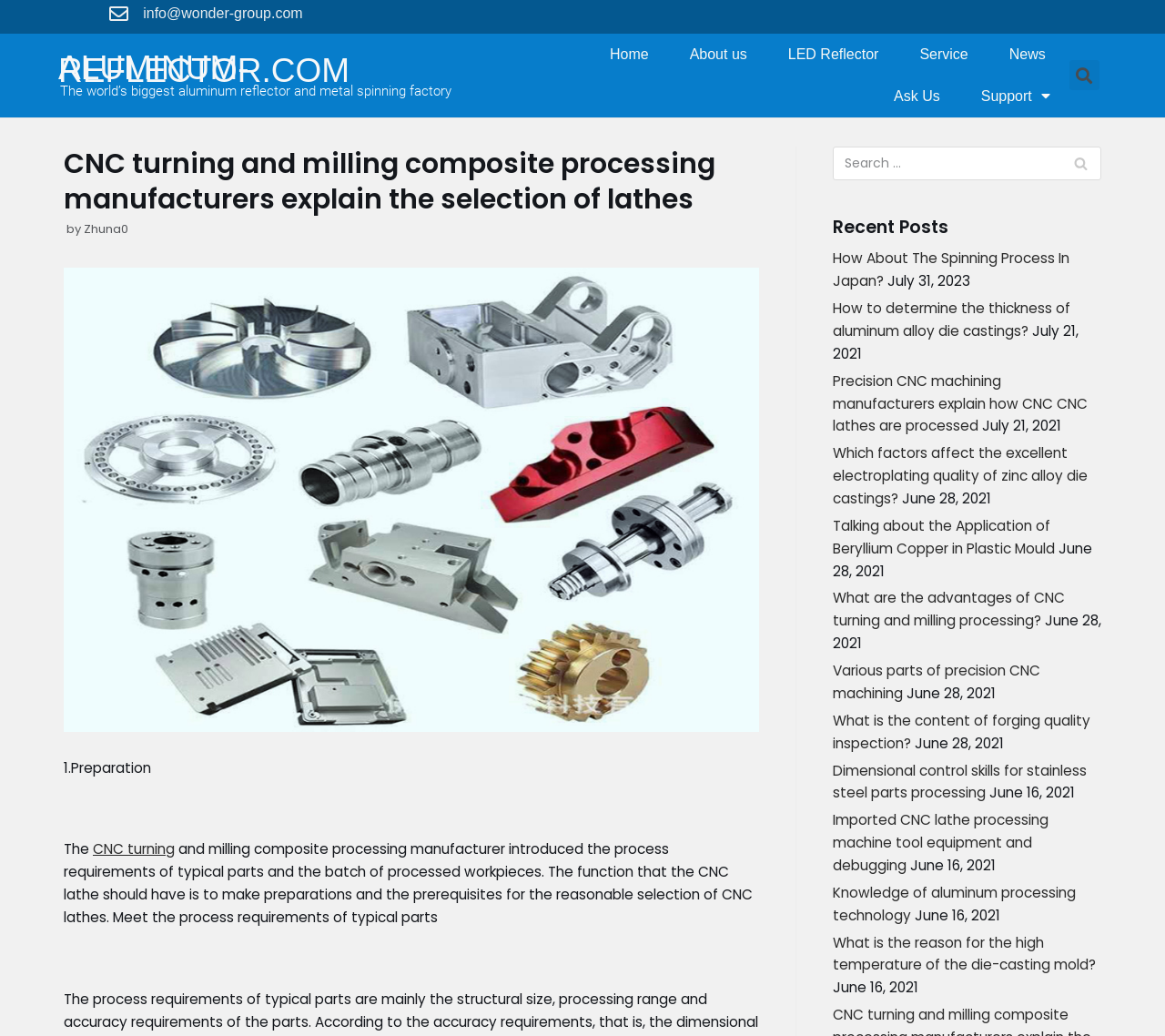Generate a comprehensive caption for the webpage you are viewing.

This webpage is about a CNC turning and milling composite processing manufacturer, with a focus on explaining the selection of lathes. At the top left corner, there is a link to skip to the content. Below it, there is a heading with the company's email address, "info@wonder-group.com", and a link to the company's website, "ALUMINUM-REFLECTOR.COM". 

To the right of the company's website link, there is a static text describing the company as "The world’s biggest aluminum reflector and metal spinning factory". 

The main navigation menu is located at the top center of the page, with links to "Home", "About us", "LED Reflector", "Service", "News", and "Ask Us". There is also a search bar at the top right corner, with a search button and a magnifying glass icon.

Below the navigation menu, there is a heading that explains the purpose of the webpage, which is to introduce the process requirements of typical parts and the batch of processed workpieces, and the function that the CNC lathe should have. 

To the right of the heading, there is an image related to CNC turning and milling composite processing. Below the image, there is a block of text that provides more information about the process requirements and the function of the CNC lathe.

On the right side of the page, there is a section titled "Recent Posts", which lists several news articles with links to their respective pages. Each article has a title, a publication date, and a brief summary. The articles are related to CNC machining, metal spinning, and other manufacturing processes.

At the bottom of the page, there is a search bar with a search button and a magnifying glass icon, which allows users to search for specific content on the website.